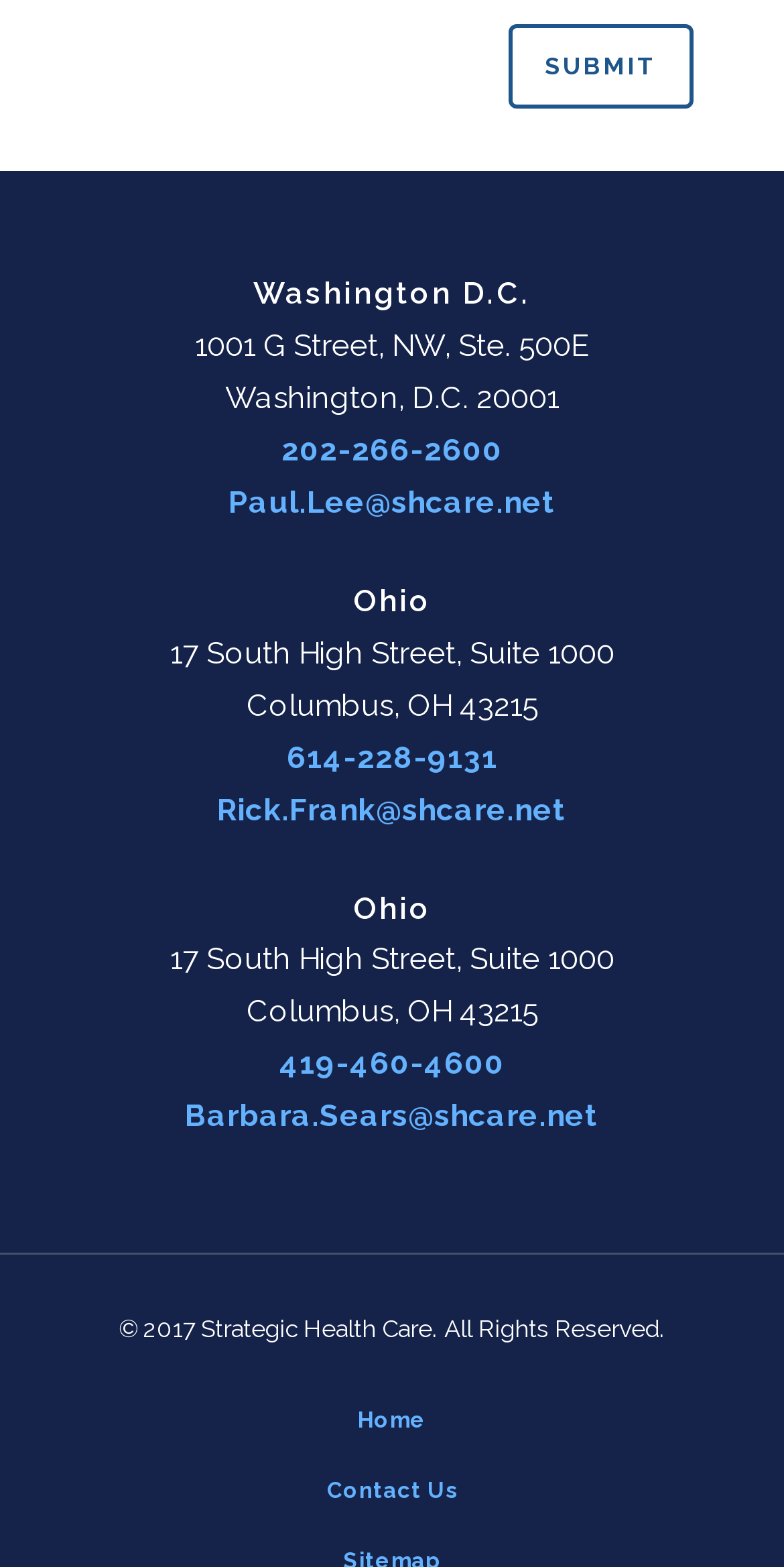Highlight the bounding box coordinates of the region I should click on to meet the following instruction: "Enter password".

None